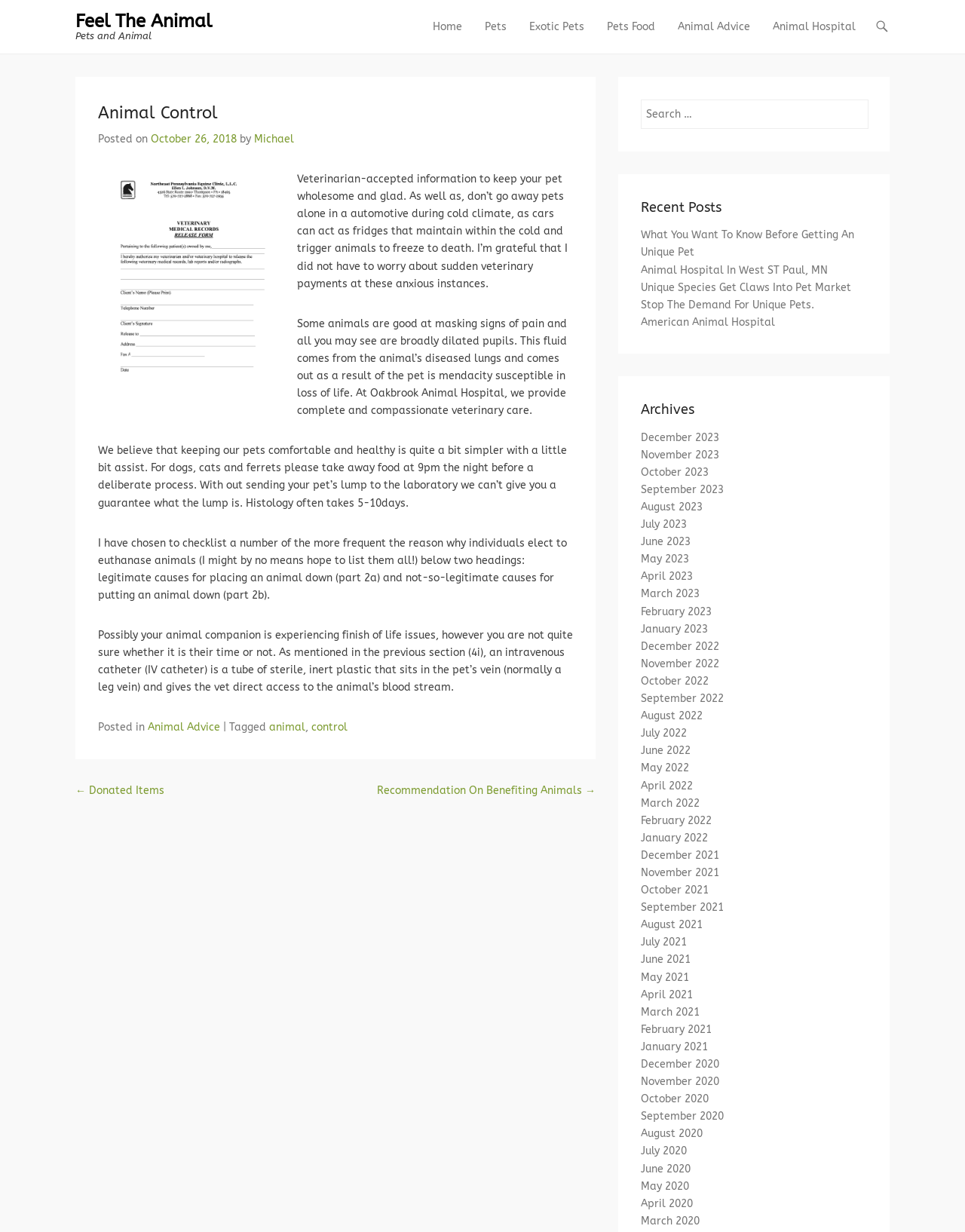Find the bounding box coordinates of the element you need to click on to perform this action: 'Click on the 'Skip to content' link'. The coordinates should be represented by four float values between 0 and 1, in the format [left, top, right, bottom].

[0.441, 0.017, 0.52, 0.028]